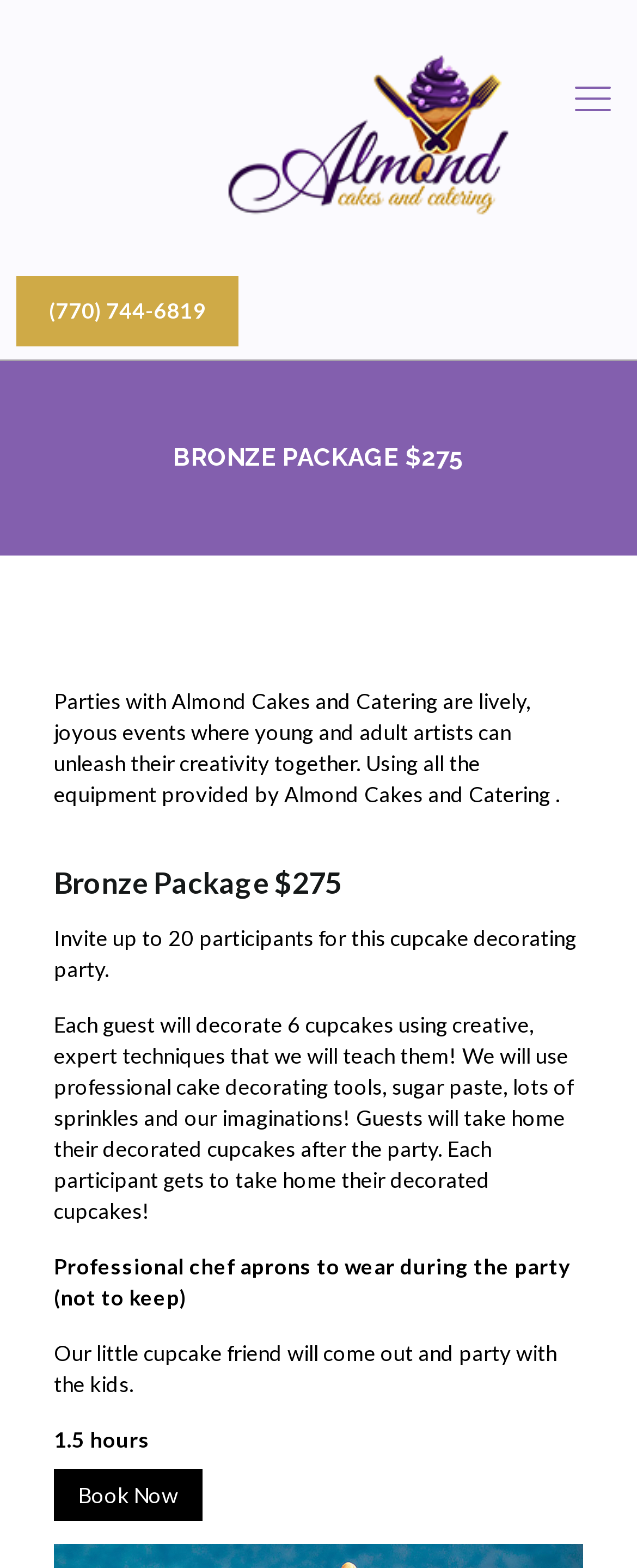What is the duration of the party?
Using the details shown in the screenshot, provide a comprehensive answer to the question.

The duration of the party is mentioned in the text '1.5 hours' which is located at the bottom of the webpage, indicating the length of the party.